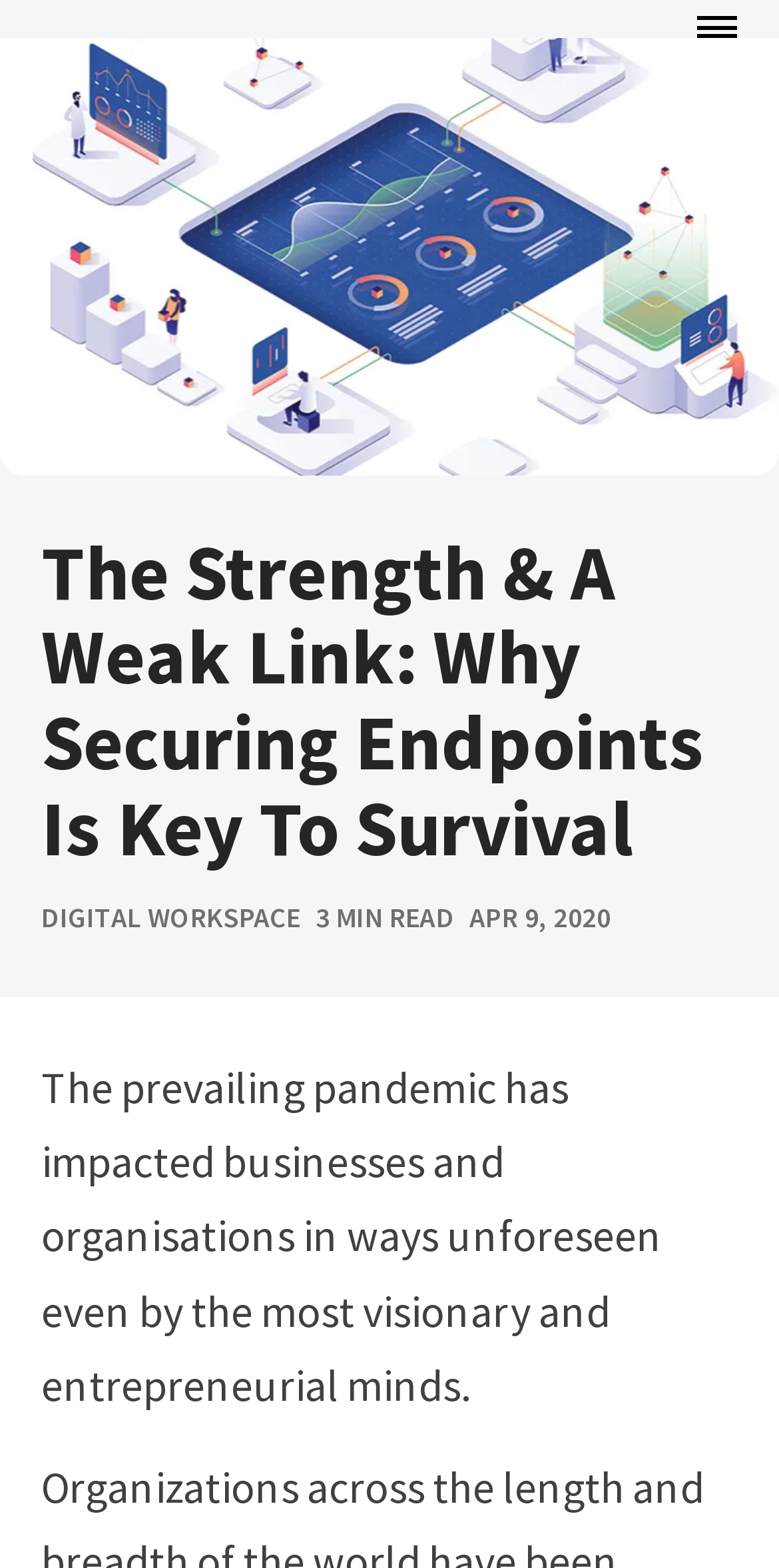Provide the bounding box coordinates of the UI element this sentence describes: "Digital Workspace".

[0.053, 0.57, 0.386, 0.601]